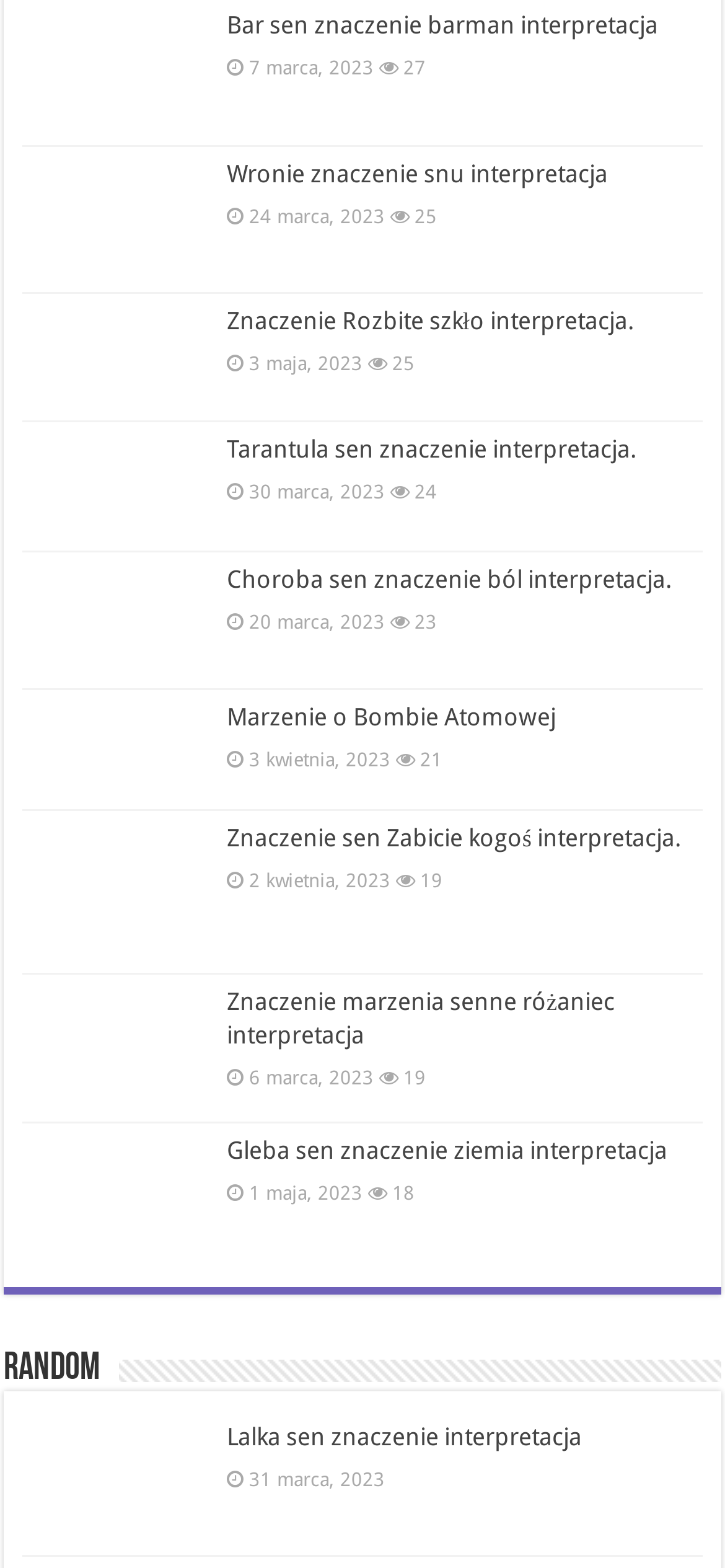Pinpoint the bounding box coordinates of the element you need to click to execute the following instruction: "View the details of Crow Dream Meaning Interpretation". The bounding box should be represented by four float numbers between 0 and 1, in the format [left, top, right, bottom].

[0.031, 0.1, 0.287, 0.179]